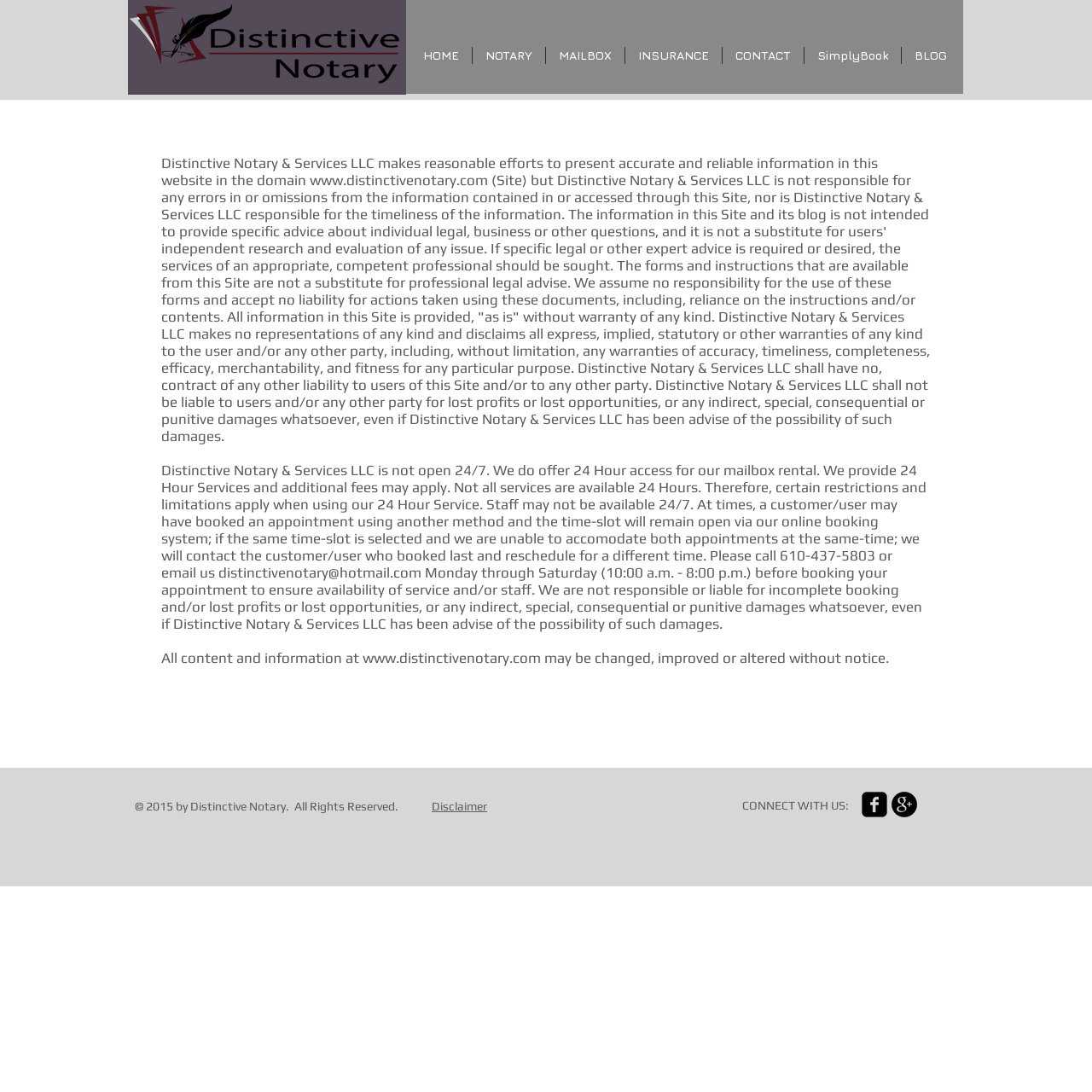For the given element description HOME, determine the bounding box coordinates of the UI element. The coordinates should follow the format (top-left x, top-left y, bottom-right x, bottom-right y) and be within the range of 0 to 1.

[0.376, 0.043, 0.432, 0.059]